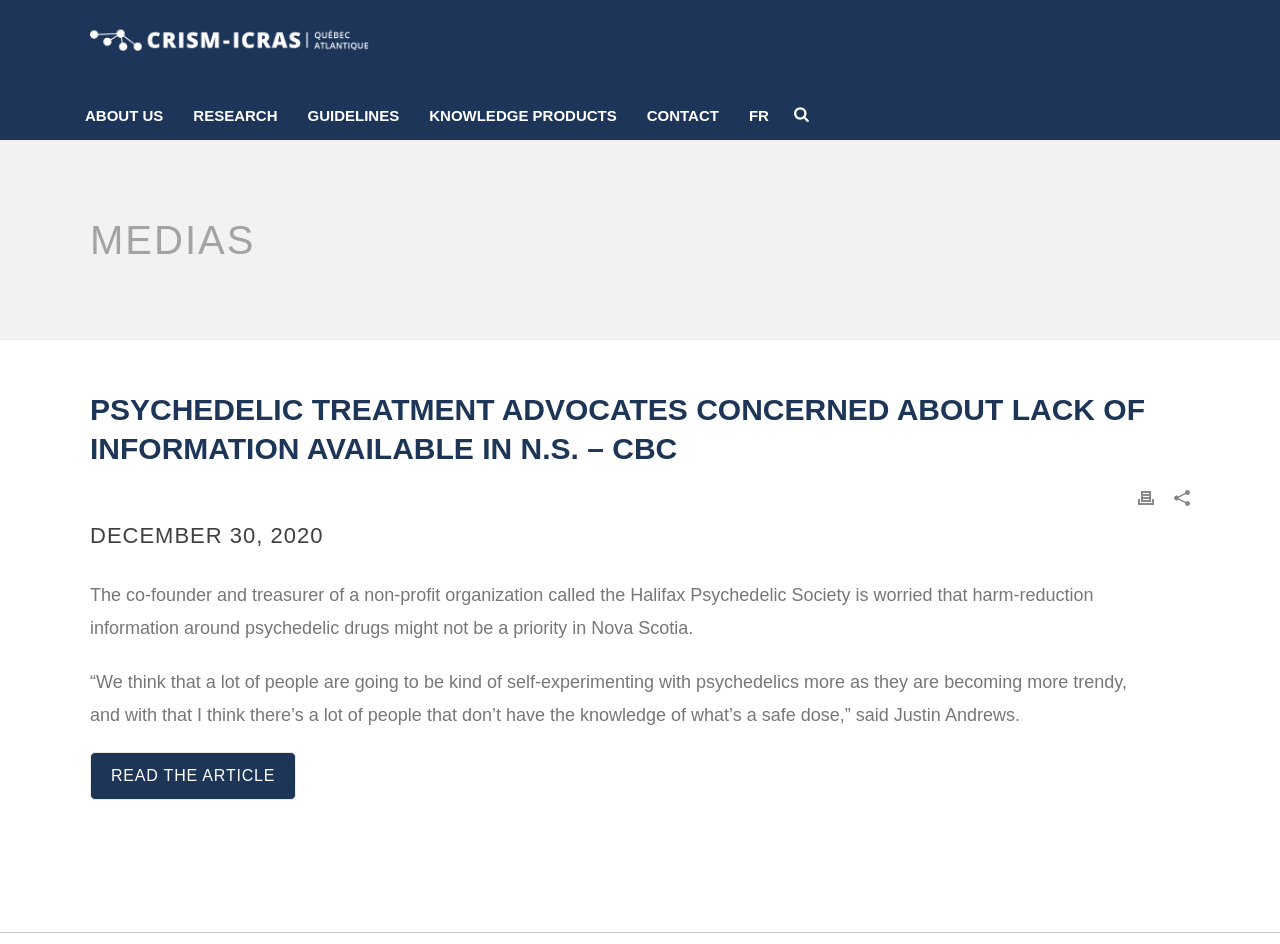Determine the bounding box coordinates for the area that should be clicked to carry out the following instruction: "Download Zapper one wicket cricked pc".

None